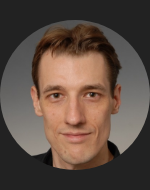Answer in one word or a short phrase: 
What is the background of the image?

Gradient